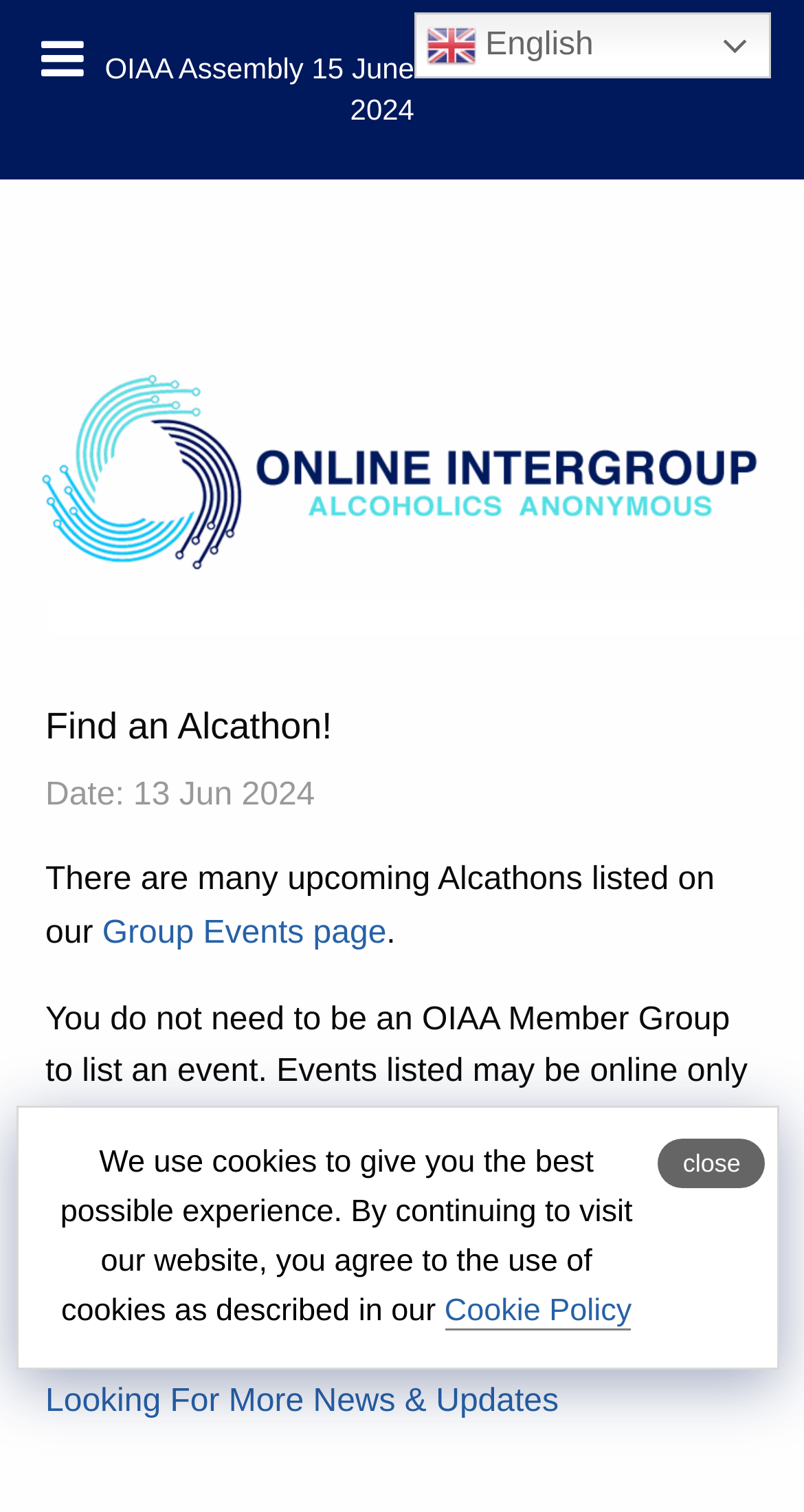Respond with a single word or phrase to the following question:
What is the purpose of the 'Group Events page'?

List upcoming Alcathons